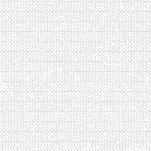What service is the image related to?
Based on the screenshot, respond with a single word or phrase.

Carpet cleaning